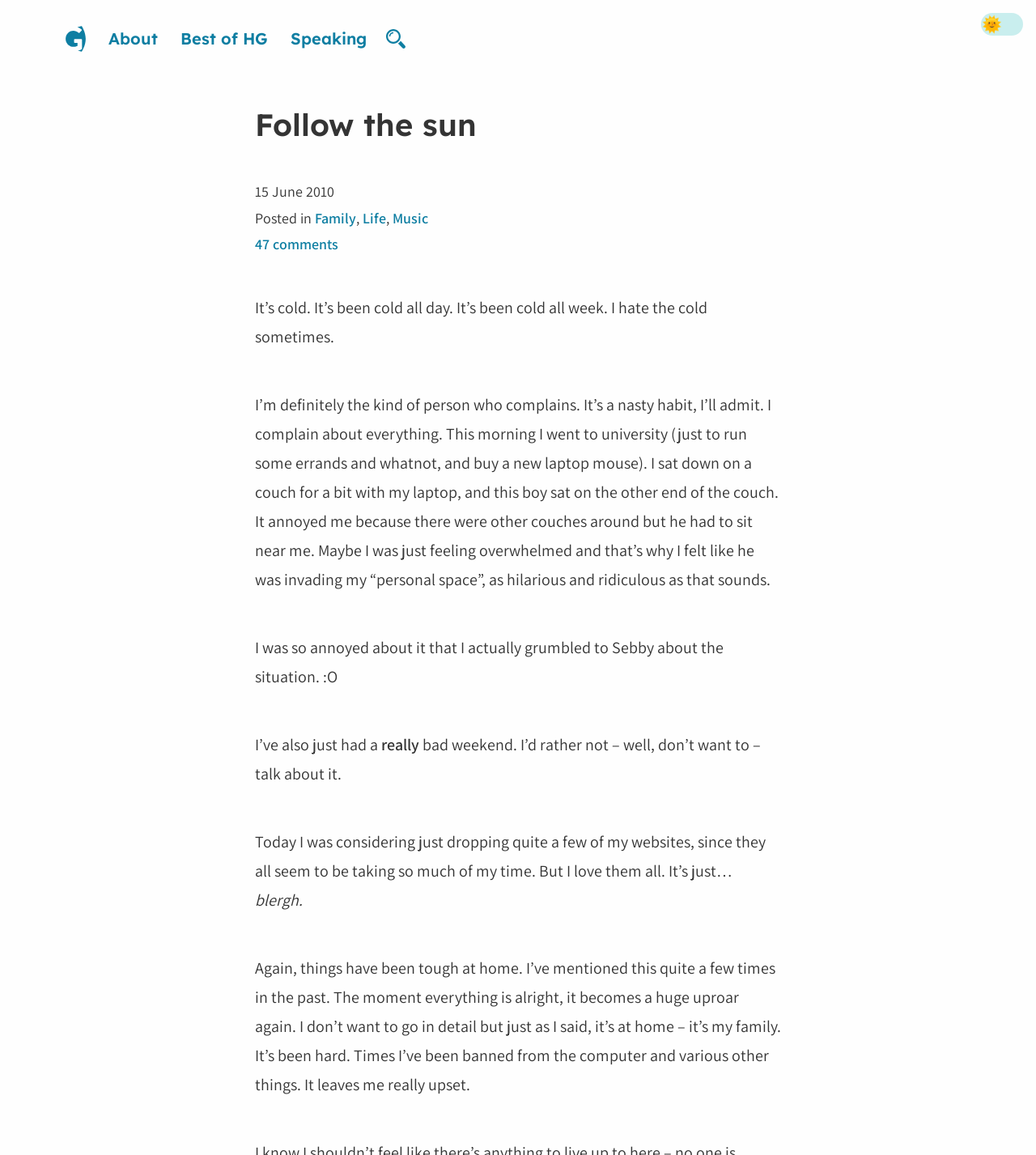Examine the image carefully and respond to the question with a detailed answer: 
How many comments are there on this blog post?

I found the number of comments by looking at the link '47 comments' which is a child element of the footer section.